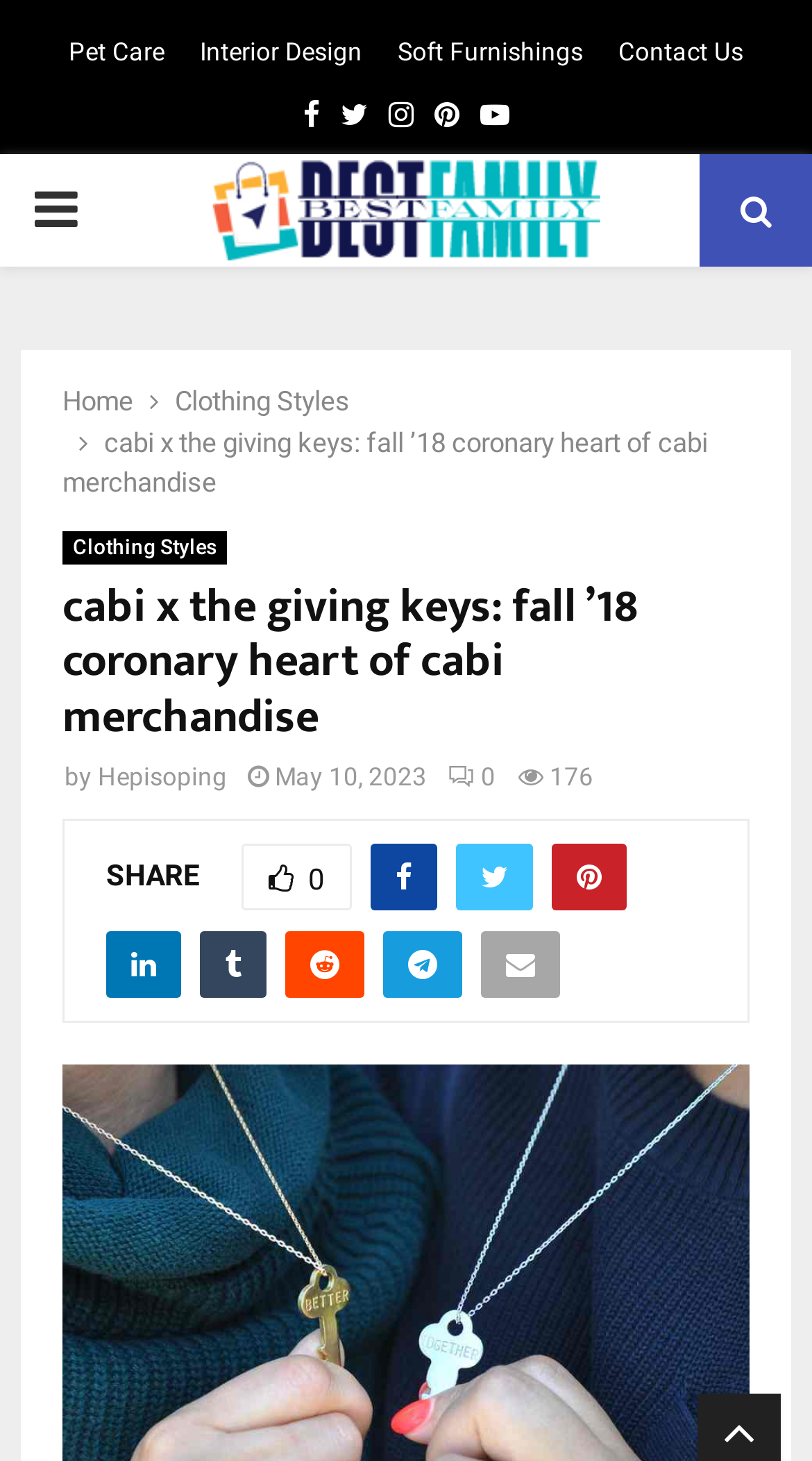Based on the image, please respond to the question with as much detail as possible:
What is the date mentioned on the webpage?

The date 'May 10, 2023' is mentioned in the time element, which is a child of the header element.